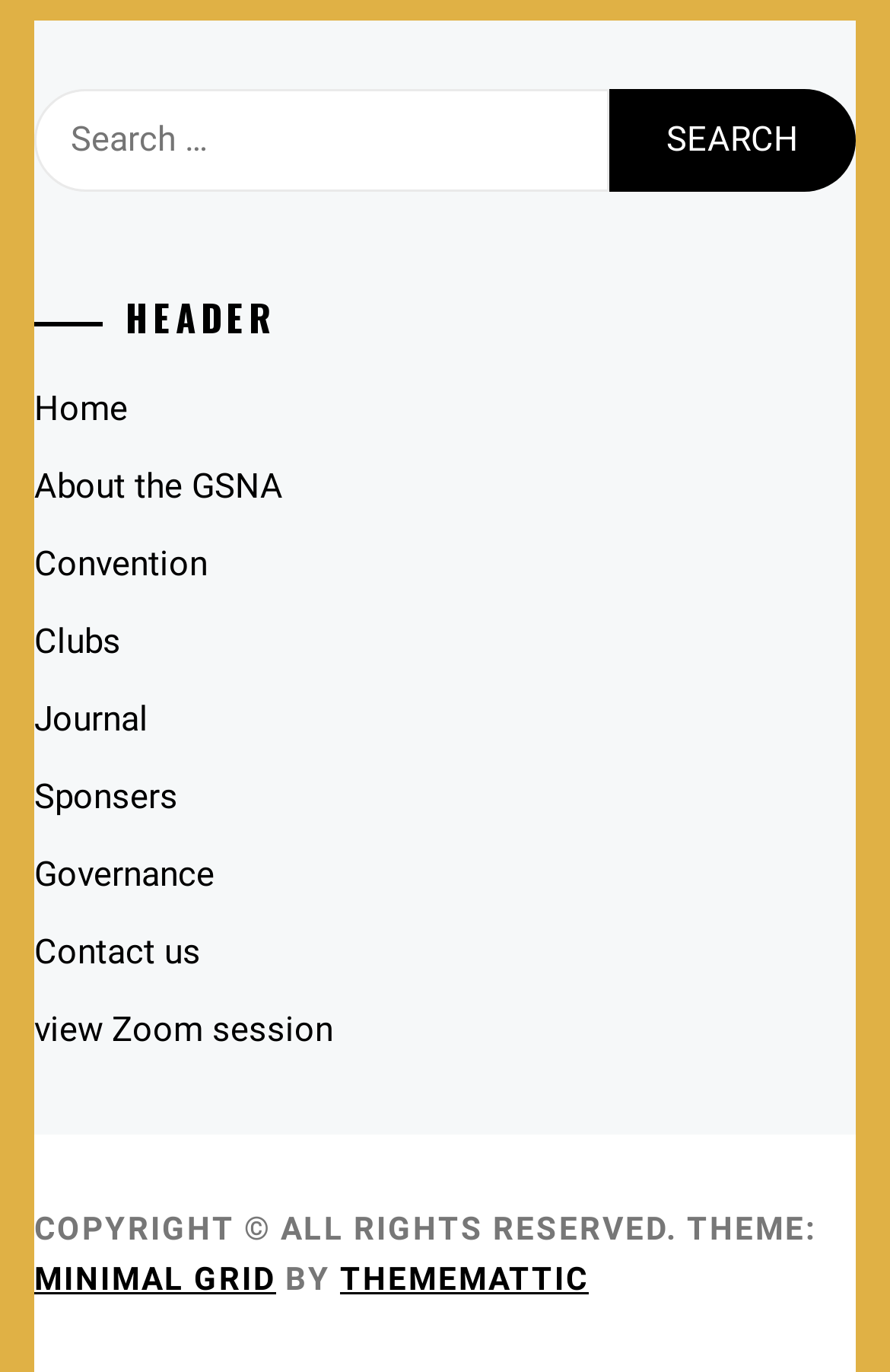Please answer the following question using a single word or phrase: 
What is the first link on the webpage?

Home